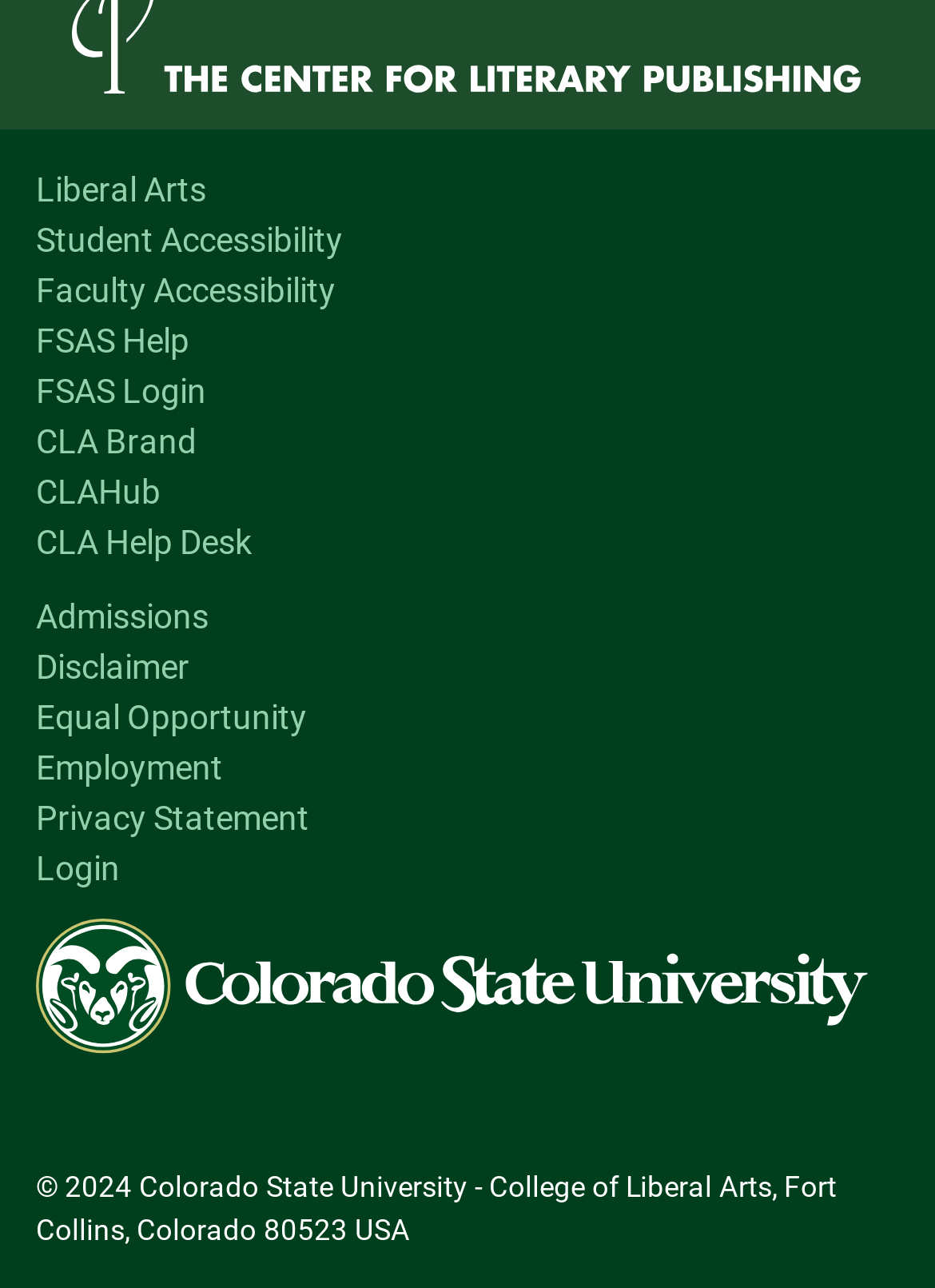Point out the bounding box coordinates of the section to click in order to follow this instruction: "view Admissions".

[0.038, 0.464, 0.223, 0.493]